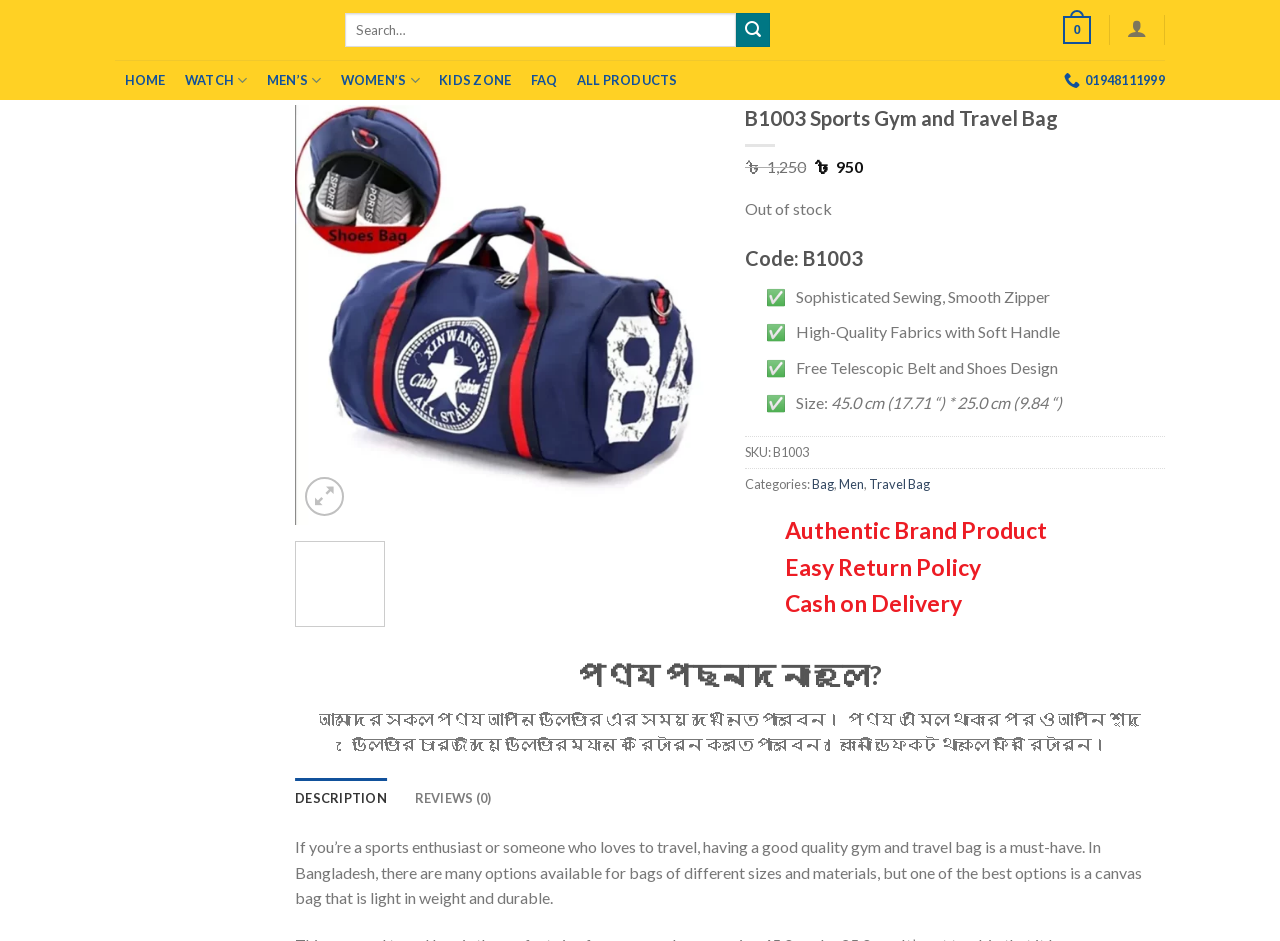Locate the bounding box coordinates of the element I should click to achieve the following instruction: "Check product price".

[0.636, 0.167, 0.674, 0.187]